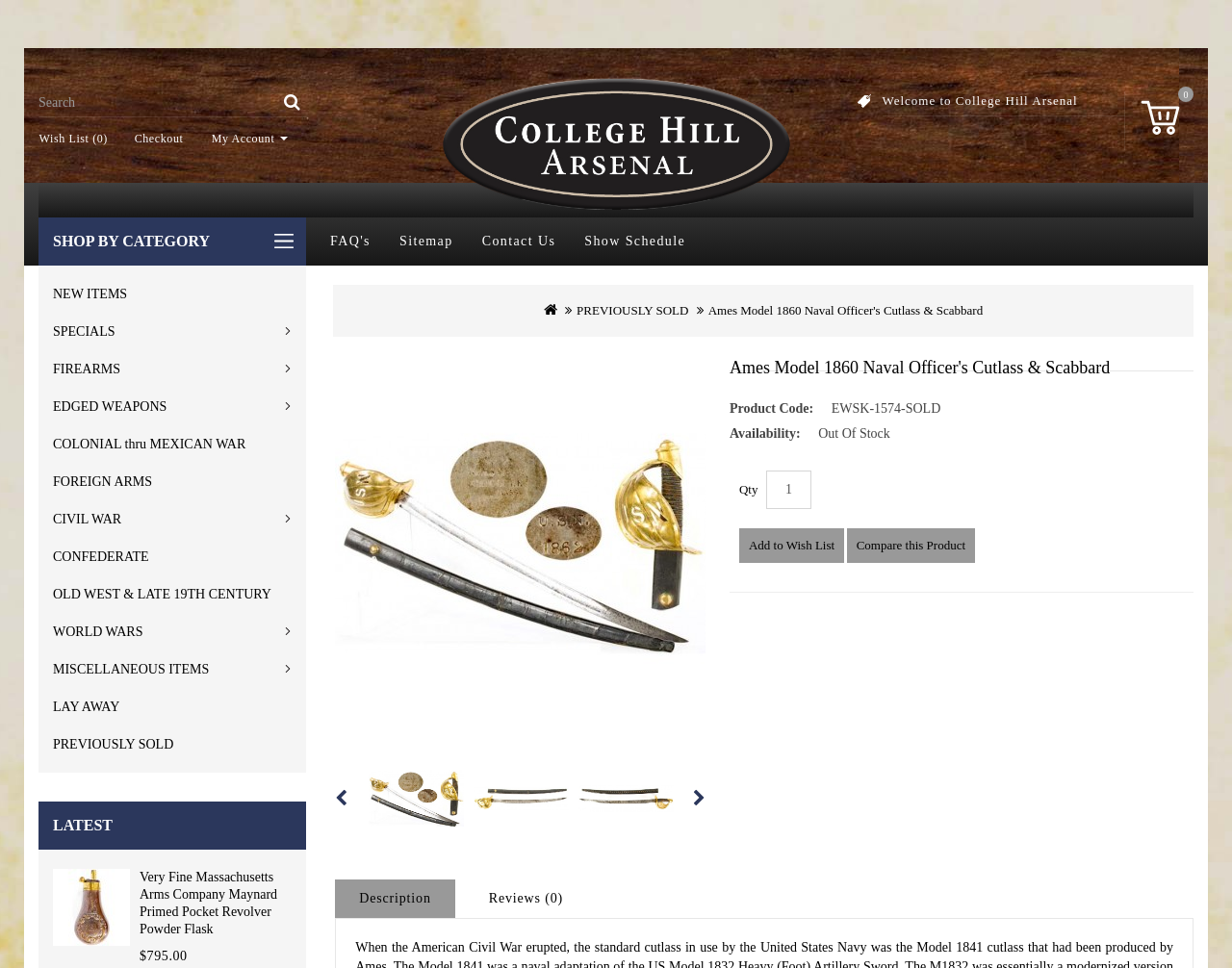What is the name of the website?
Provide a detailed and extensive answer to the question.

I determined the name of the website by looking at the link 'College Hill Arsenal' with the bounding box coordinates [0.356, 0.08, 0.644, 0.218] and the corresponding image with the same coordinates, which suggests that it is the logo of the website.